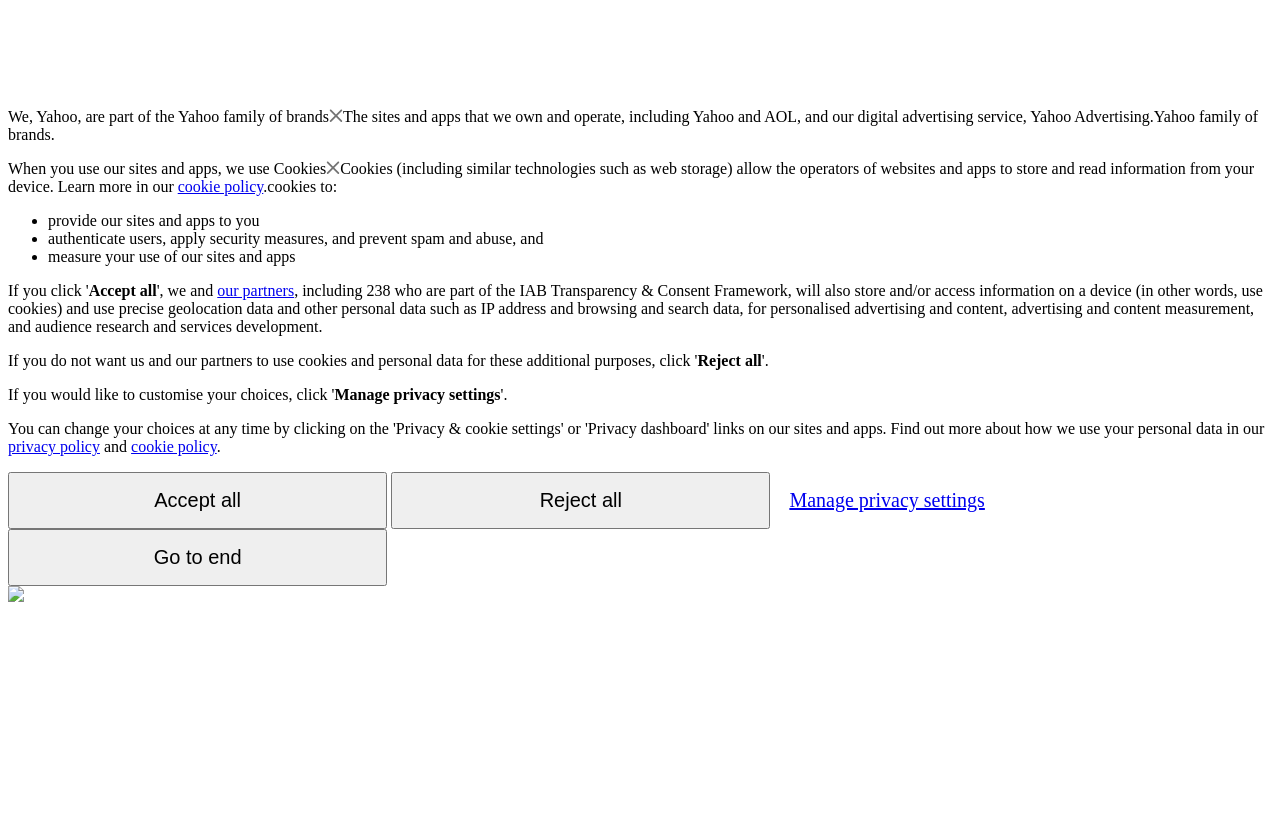What do cookies allow operators to do?
Based on the screenshot, give a detailed explanation to answer the question.

According to the webpage, cookies allow the operators of websites and apps to store and read information from a user's device, as mentioned in the sentence 'Cookies (including similar technologies such as web storage) allow the operators of websites and apps to store and read information from your device'.